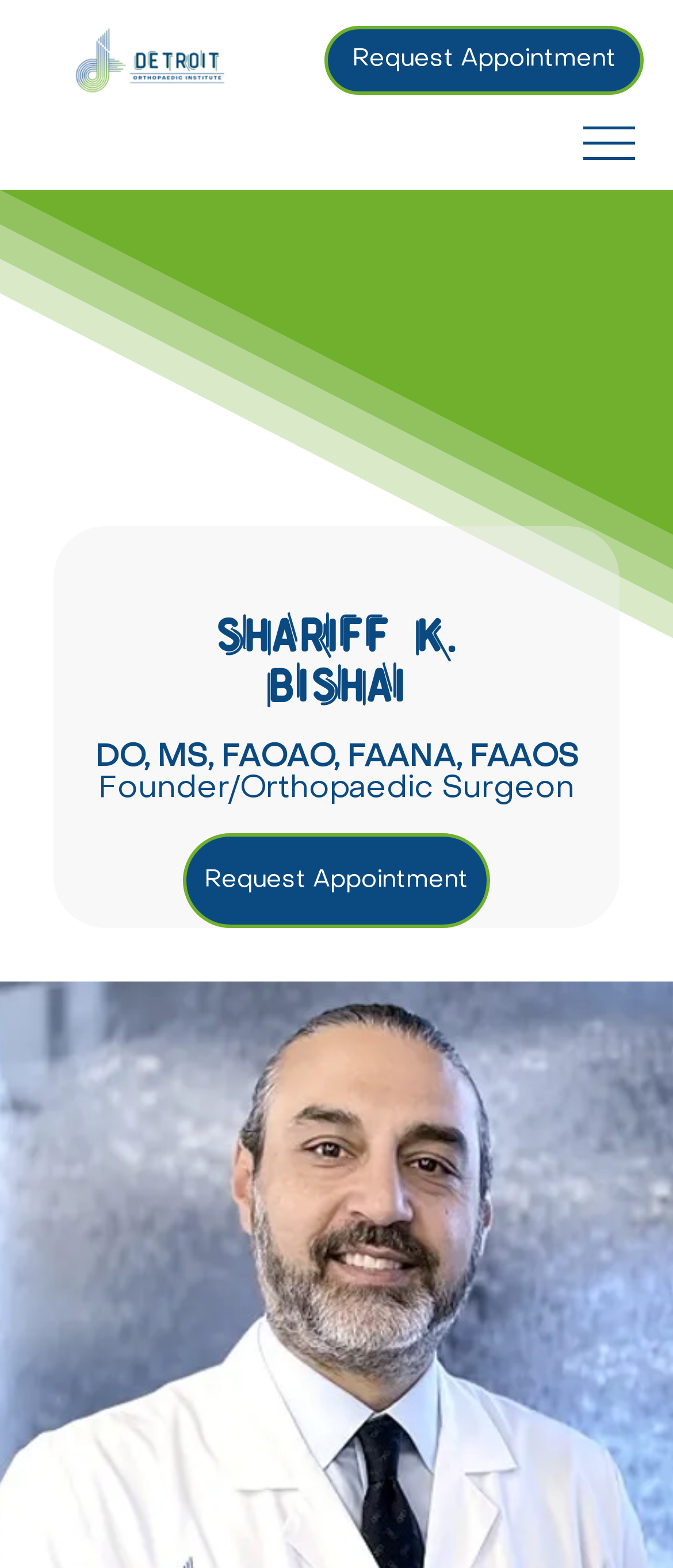What is the name of the founder of DetroitOrtho?
Based on the screenshot, give a detailed explanation to answer the question.

By analyzing the webpage, I found a heading element with the text 'Shariff K. Bishai' and below it, there are two static text elements with the texts 'DO, MS, FAOAO, FAANA, FAAOS' and 'Founder/Orthopaedic Surgeon'. This suggests that Shariff K. Bishai is the founder of DetroitOrtho.